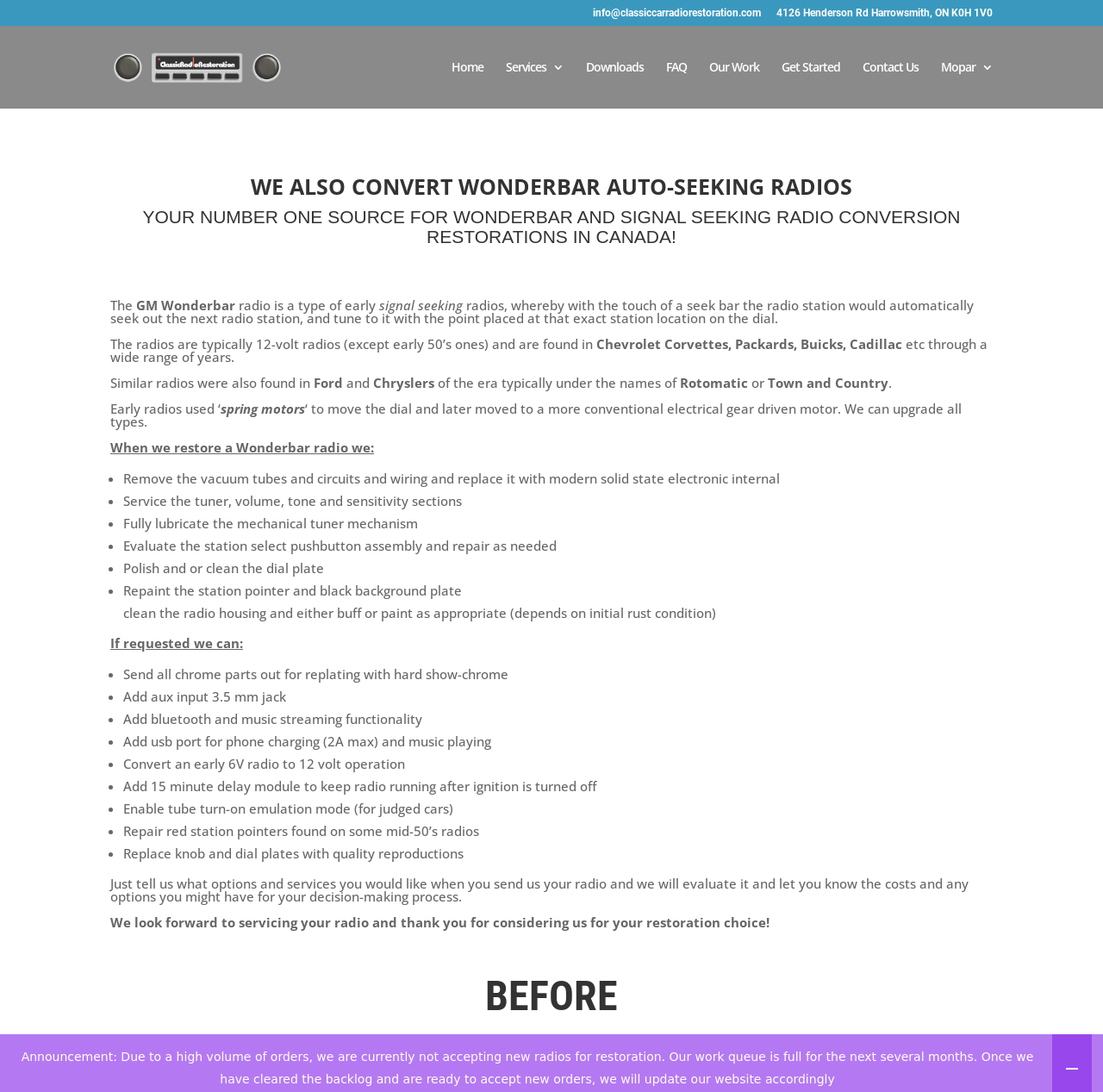What services does the website offer?
Using the image as a reference, deliver a detailed and thorough answer to the question.

The website offers various radio restoration services, including removing vacuum tubes and circuits, servicing the tuner and volume sections, fully lubricating the mechanical tuner mechanism, and more.